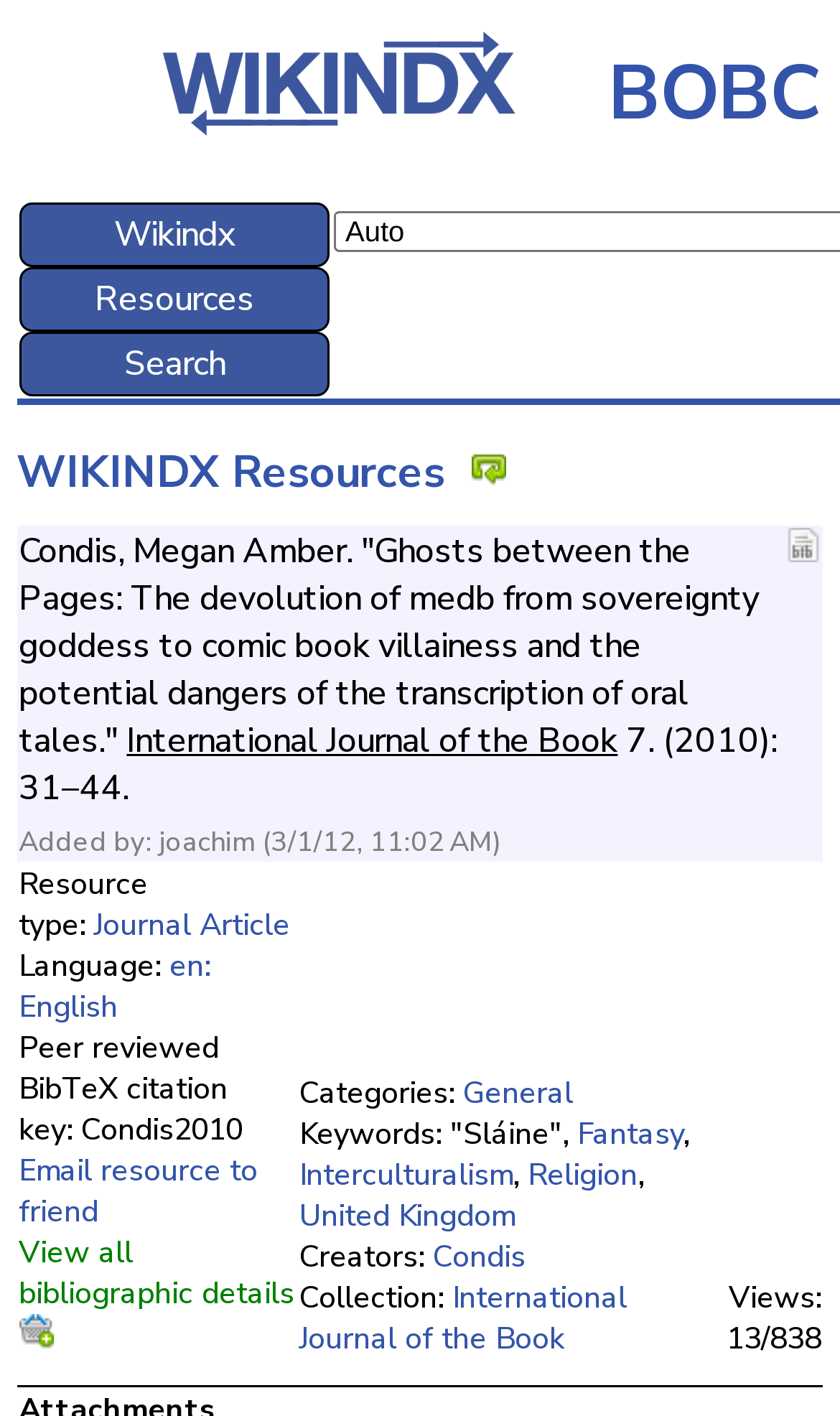Please give a succinct answer using a single word or phrase:
What is the publication year of the resource?

2010